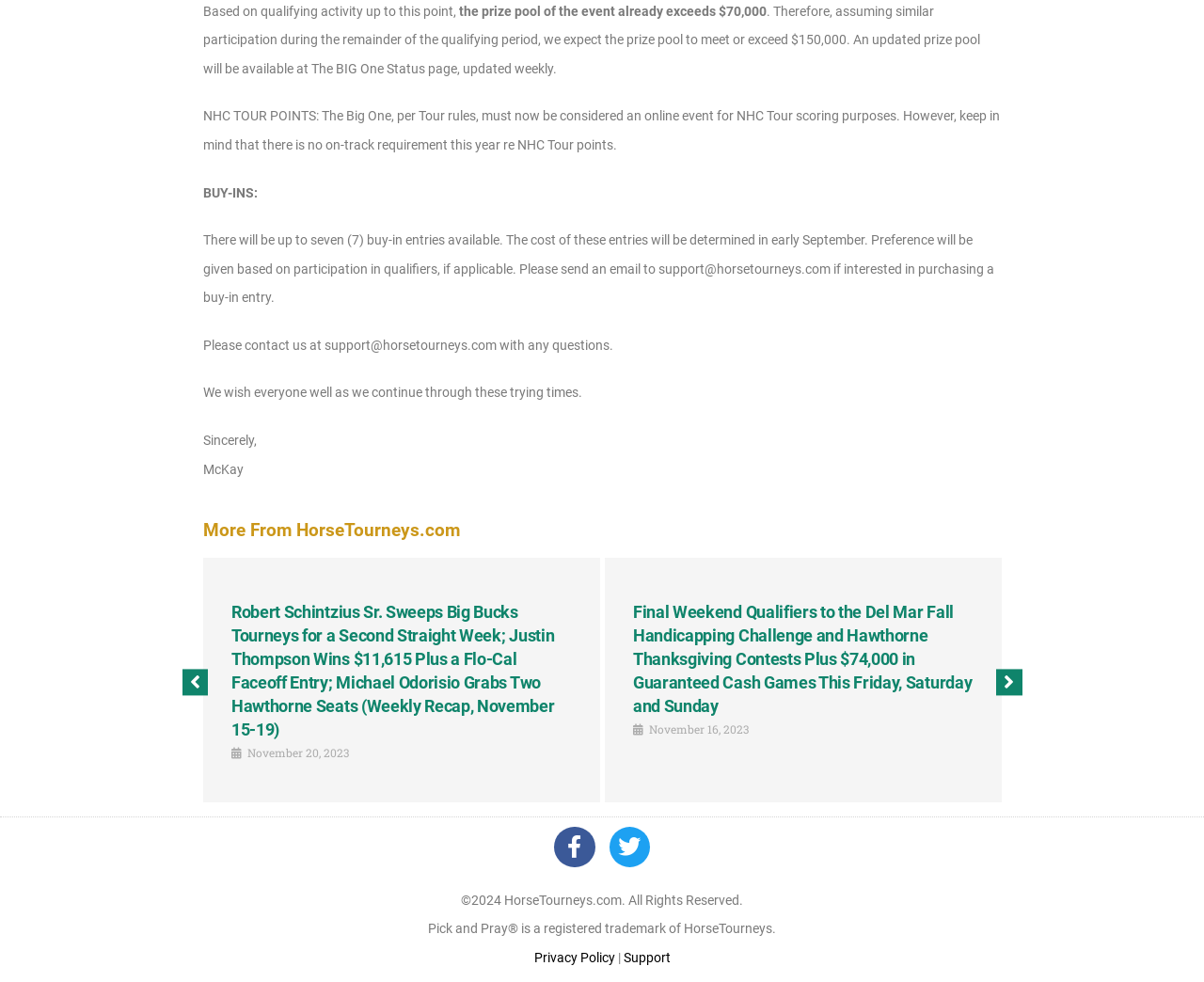Please indicate the bounding box coordinates of the element's region to be clicked to achieve the instruction: "Contact support". Provide the coordinates as four float numbers between 0 and 1, i.e., [left, top, right, bottom].

[0.518, 0.967, 0.557, 0.983]